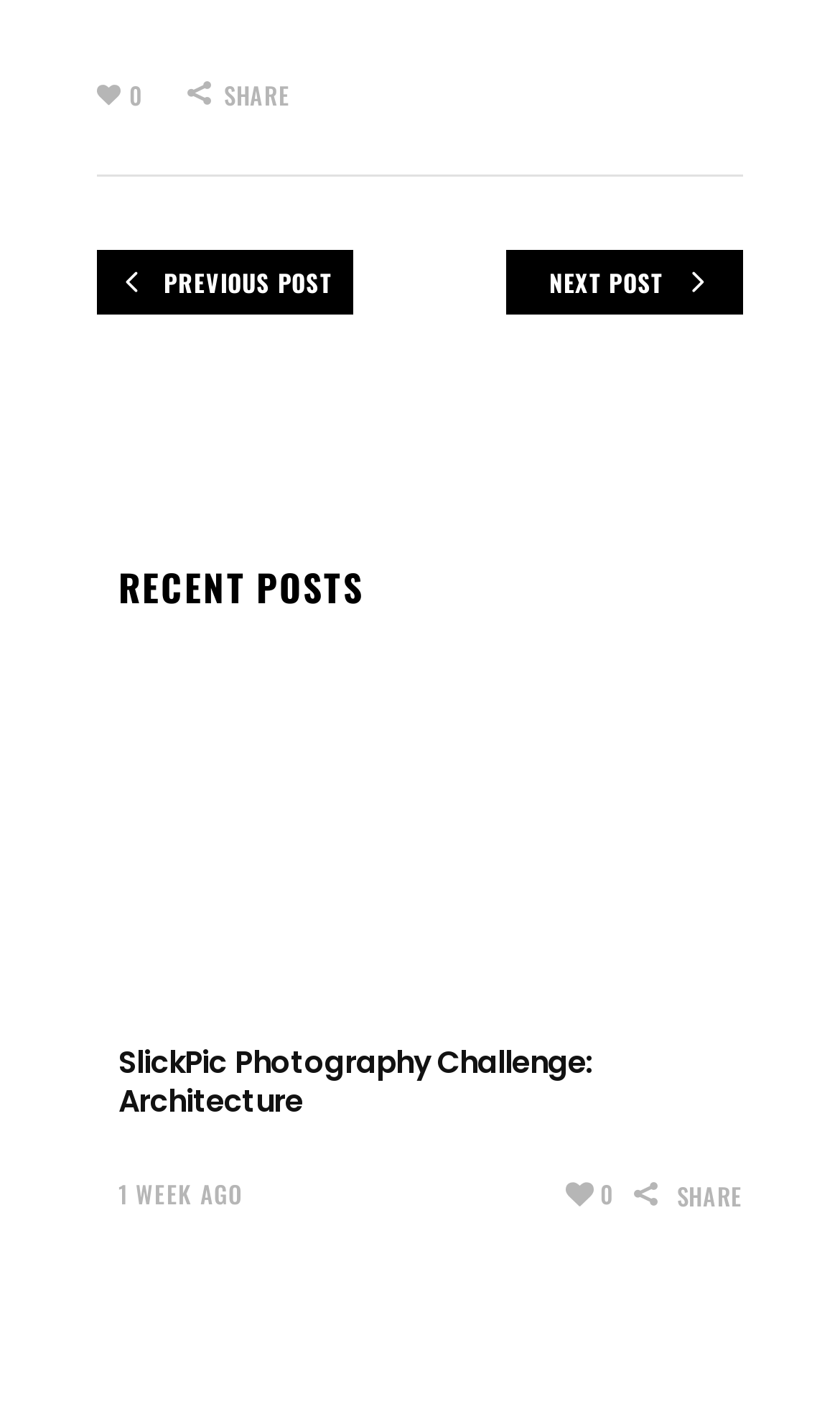Please determine the bounding box coordinates of the element's region to click for the following instruction: "view recent posts".

[0.141, 0.401, 0.885, 0.434]